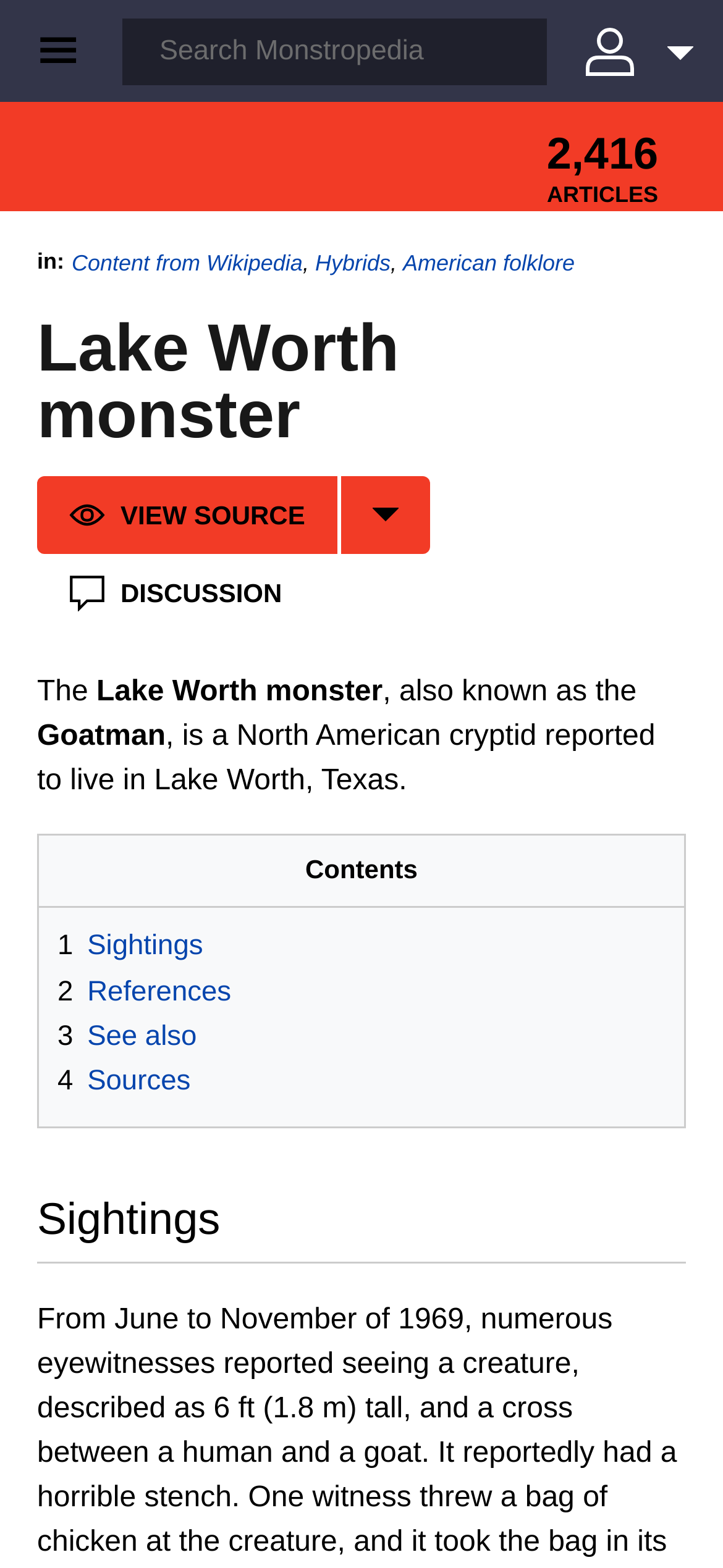Extract the primary heading text from the webpage.

Lake Worth monster